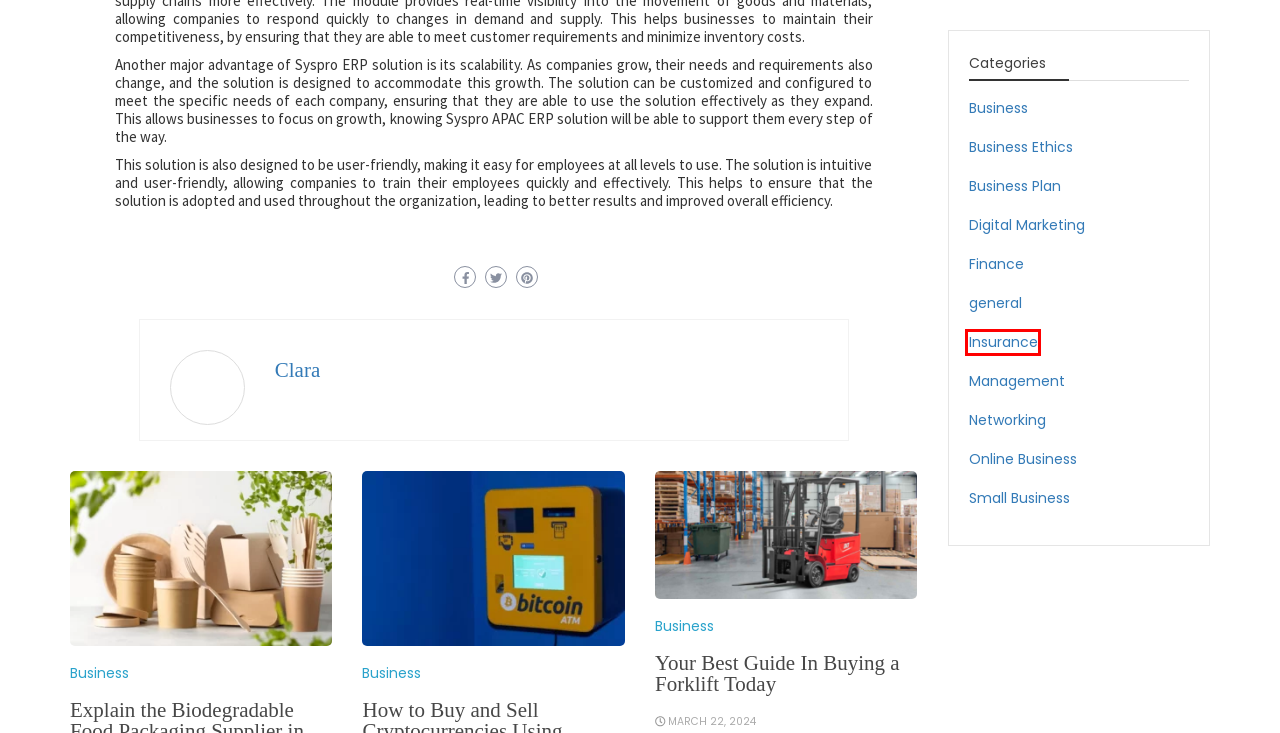You are looking at a webpage screenshot with a red bounding box around an element. Pick the description that best matches the new webpage after interacting with the element in the red bounding box. The possible descriptions are:
A. Networking Archives - Archiveros Improve Your Business Right Now
B. general Archives - Archiveros Improve Your Business Right Now
C. Insurance Archives - Archiveros Improve Your Business Right Now
D. Digital Marketing Archives - Archiveros Improve Your Business Right Now
E. March 22, 2024 - Archiveros Improve Your Business Right Now
F. Business Plan Archives - Archiveros Improve Your Business Right Now
G. Small Business Archives - Archiveros Improve Your Business Right Now
H. Clara, Author at Archiveros Improve Your Business Right Now

C